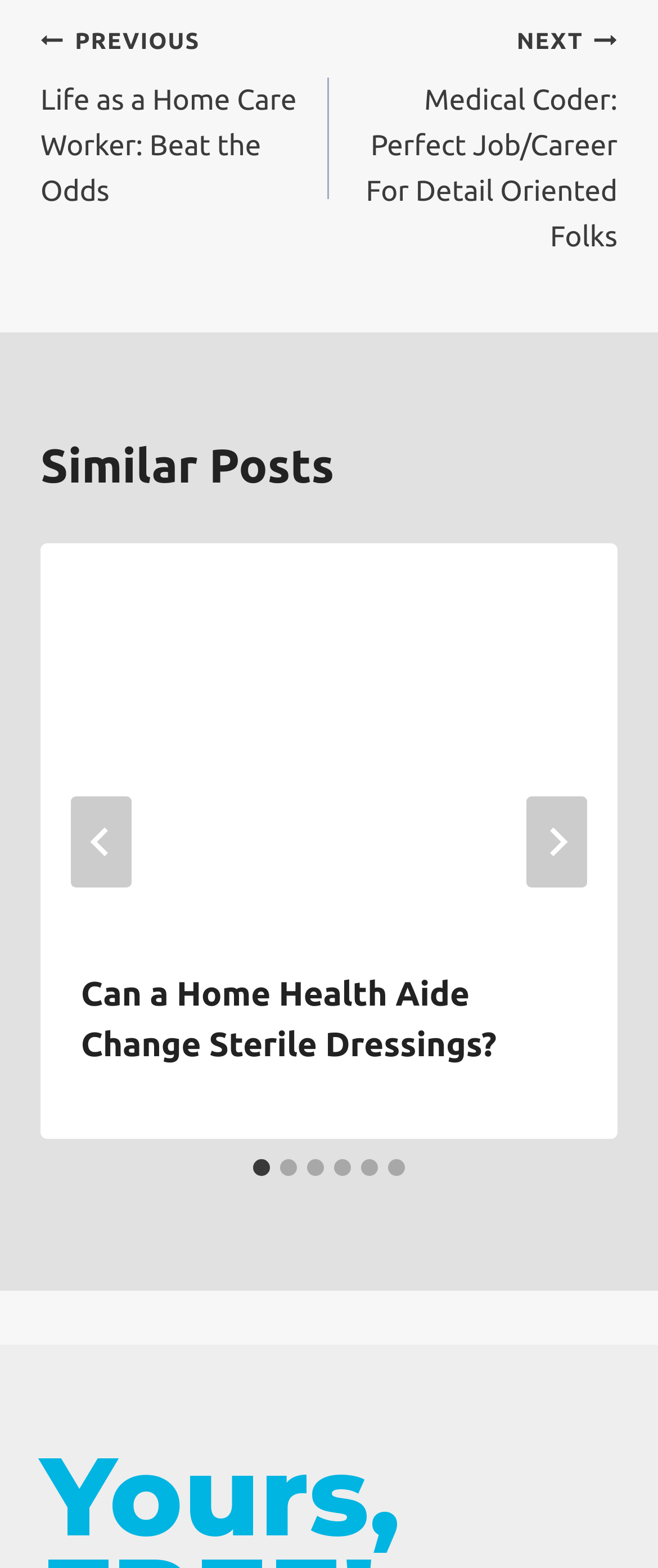From the webpage screenshot, predict the bounding box of the UI element that matches this description: "aria-label="Next"".

[0.8, 0.508, 0.892, 0.566]